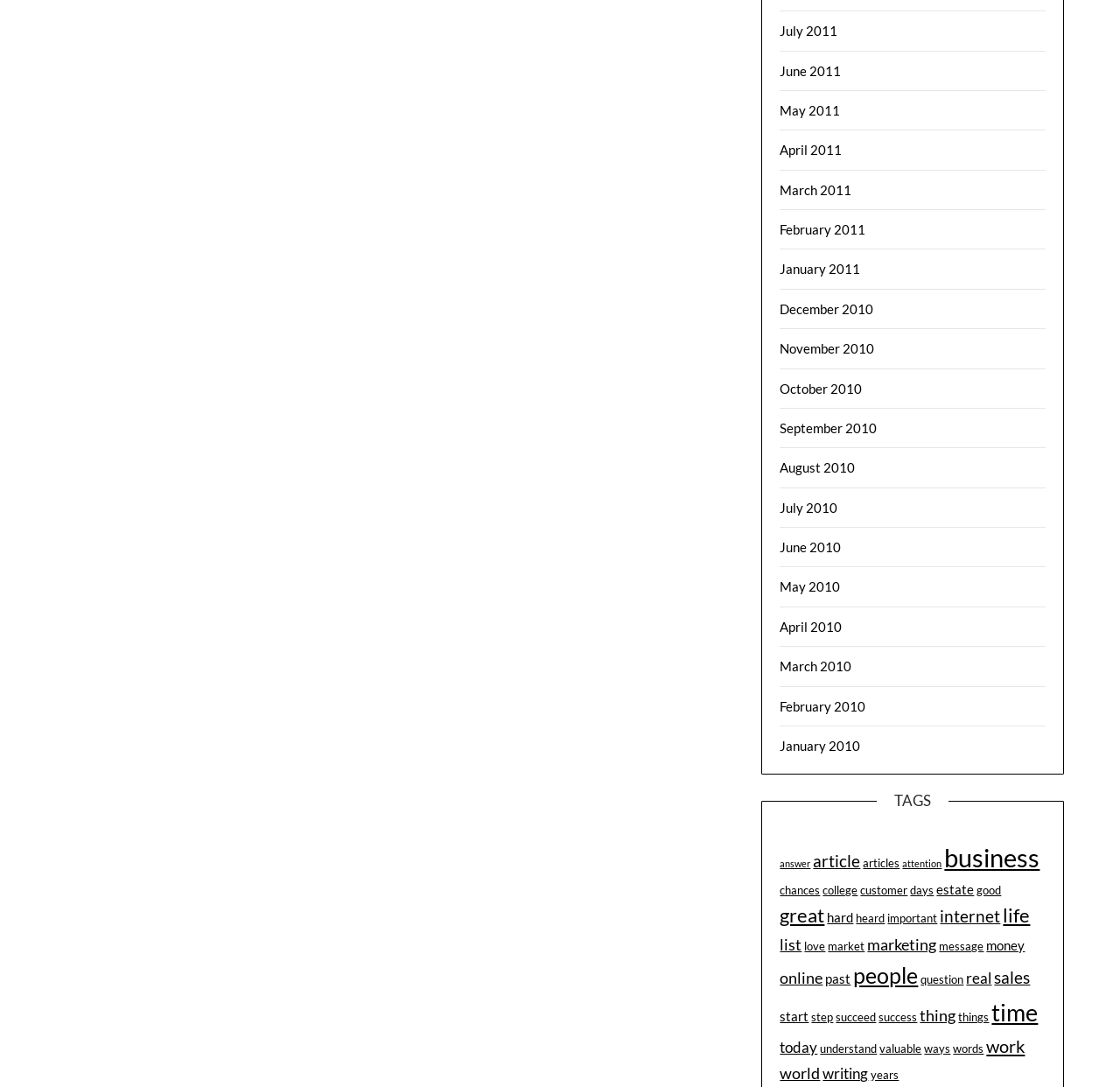How many links are related to 'time'?
Answer the question with a detailed explanation, including all necessary information.

The link 'time' has 17 items associated with it, which can be inferred from the text '(17 items)' next to the link.